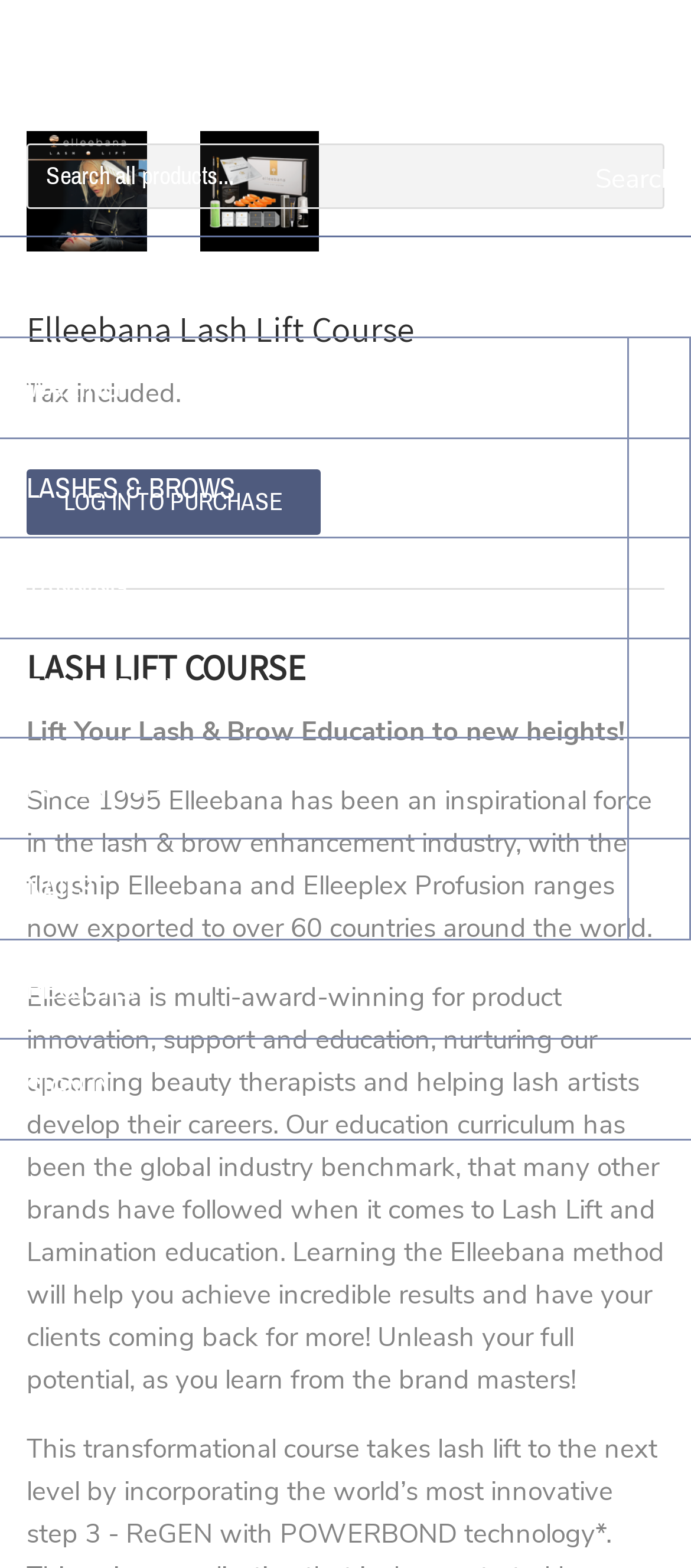Extract the bounding box of the UI element described as: "Sign in".

[0.0, 0.663, 1.0, 0.726]